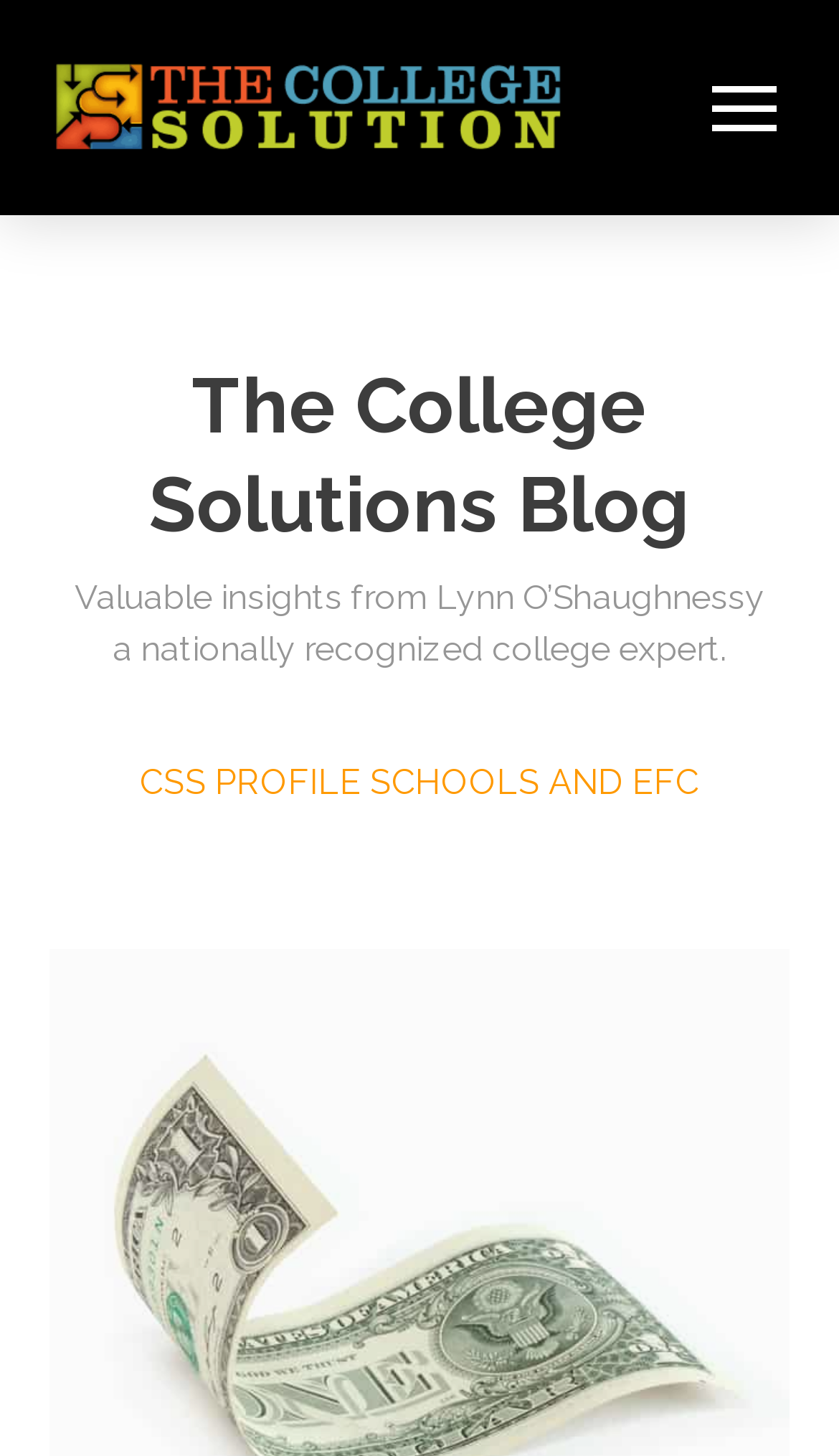Identify the coordinates of the bounding box for the element described below: "aria-label="Toggle Off Canvas Content"". Return the coordinates as four float numbers between 0 and 1: [left, top, right, bottom].

[0.826, 0.038, 0.949, 0.109]